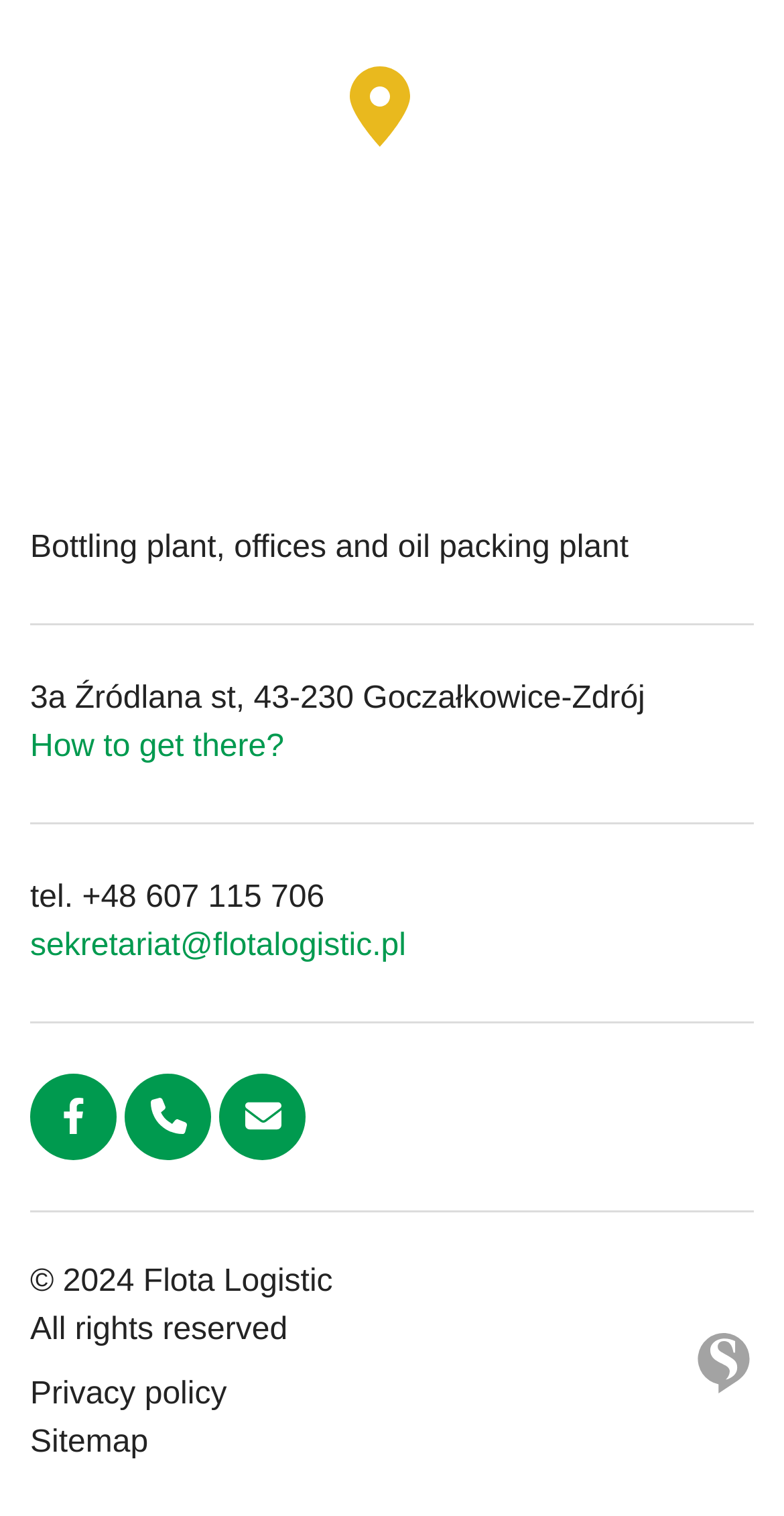Please locate the bounding box coordinates of the element that should be clicked to achieve the given instruction: "Send an email to the secretariat".

[0.038, 0.613, 0.518, 0.635]